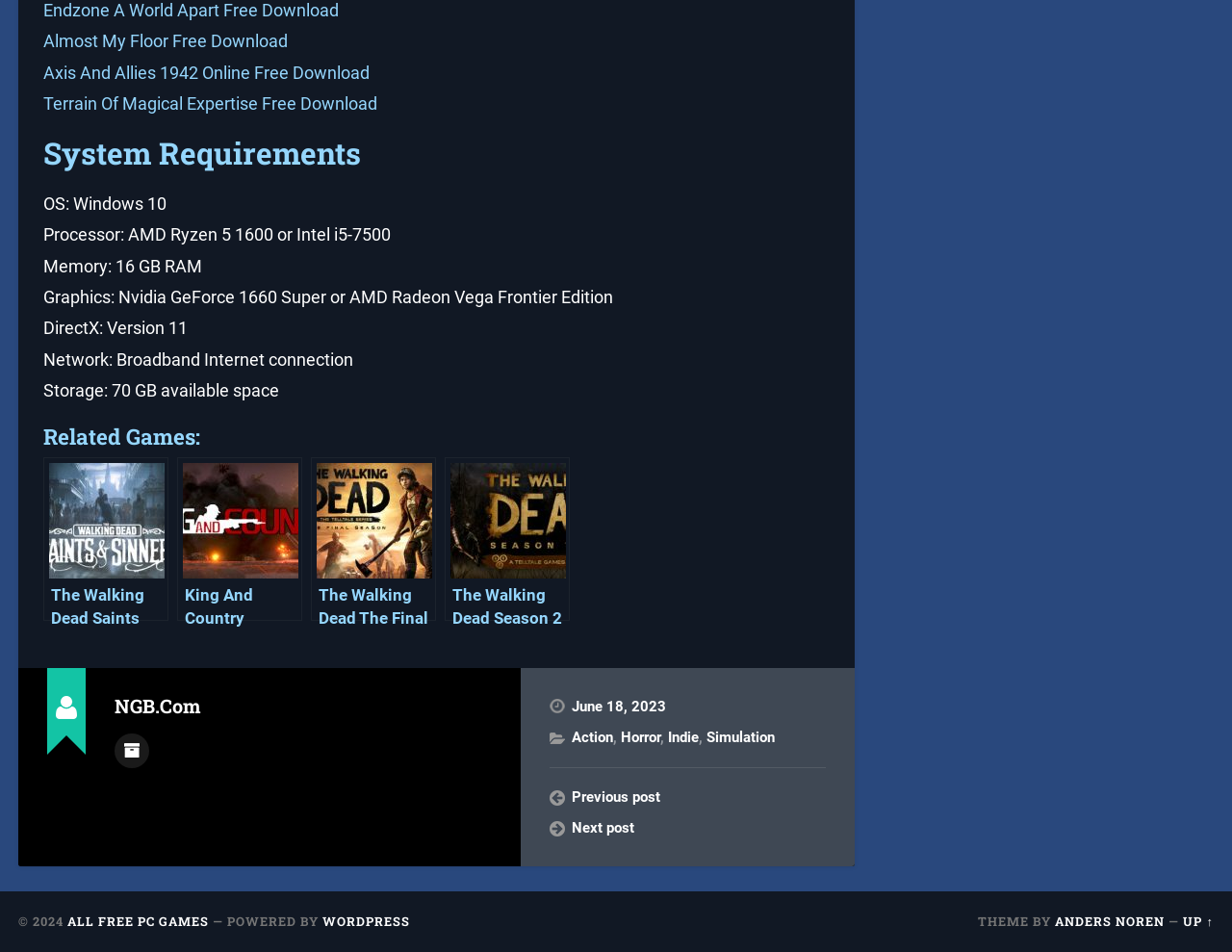Could you highlight the region that needs to be clicked to execute the instruction: "Scroll up"?

[0.96, 0.959, 0.985, 0.976]